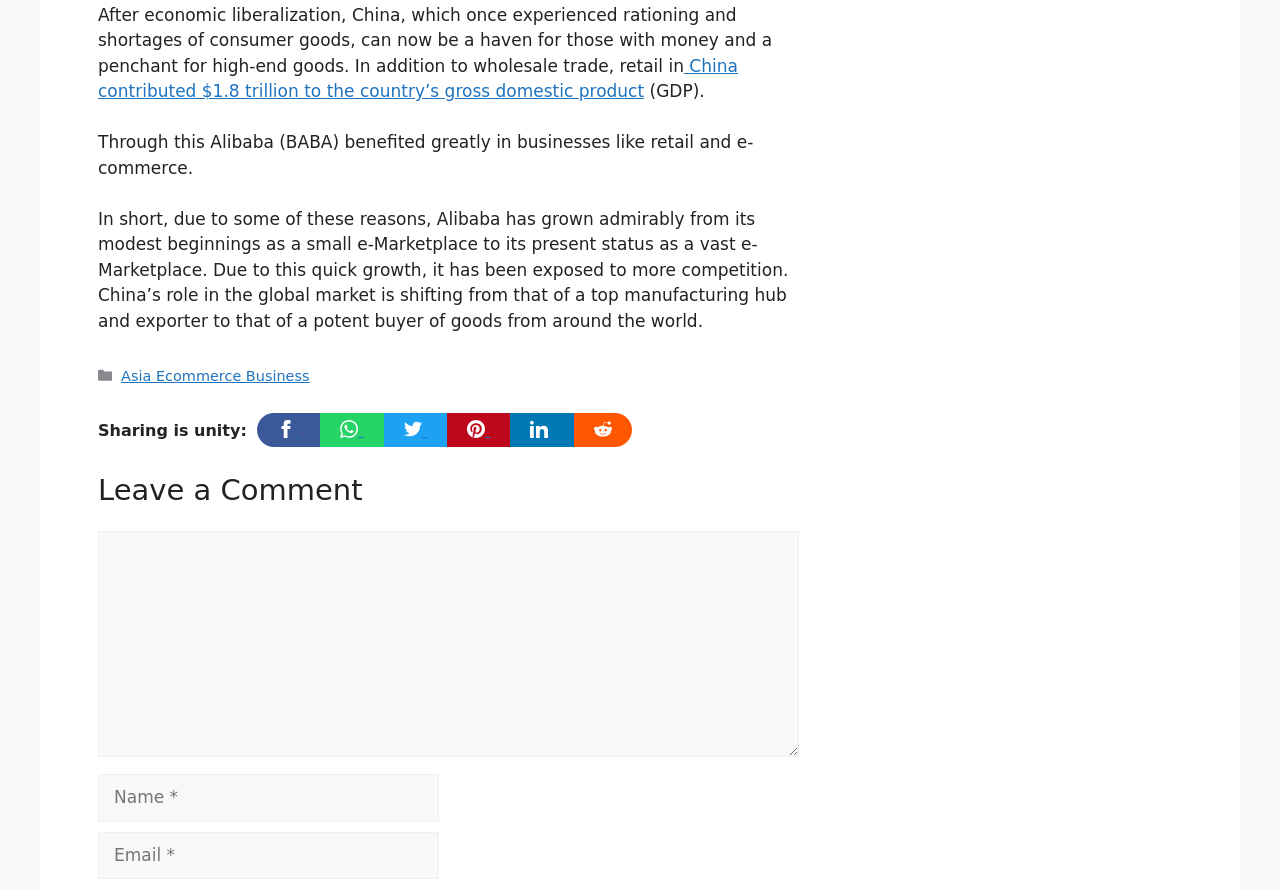Determine the bounding box coordinates of the clickable area required to perform the following instruction: "Enter your email". The coordinates should be represented as four float numbers between 0 and 1: [left, top, right, bottom].

[0.077, 0.936, 0.343, 0.989]